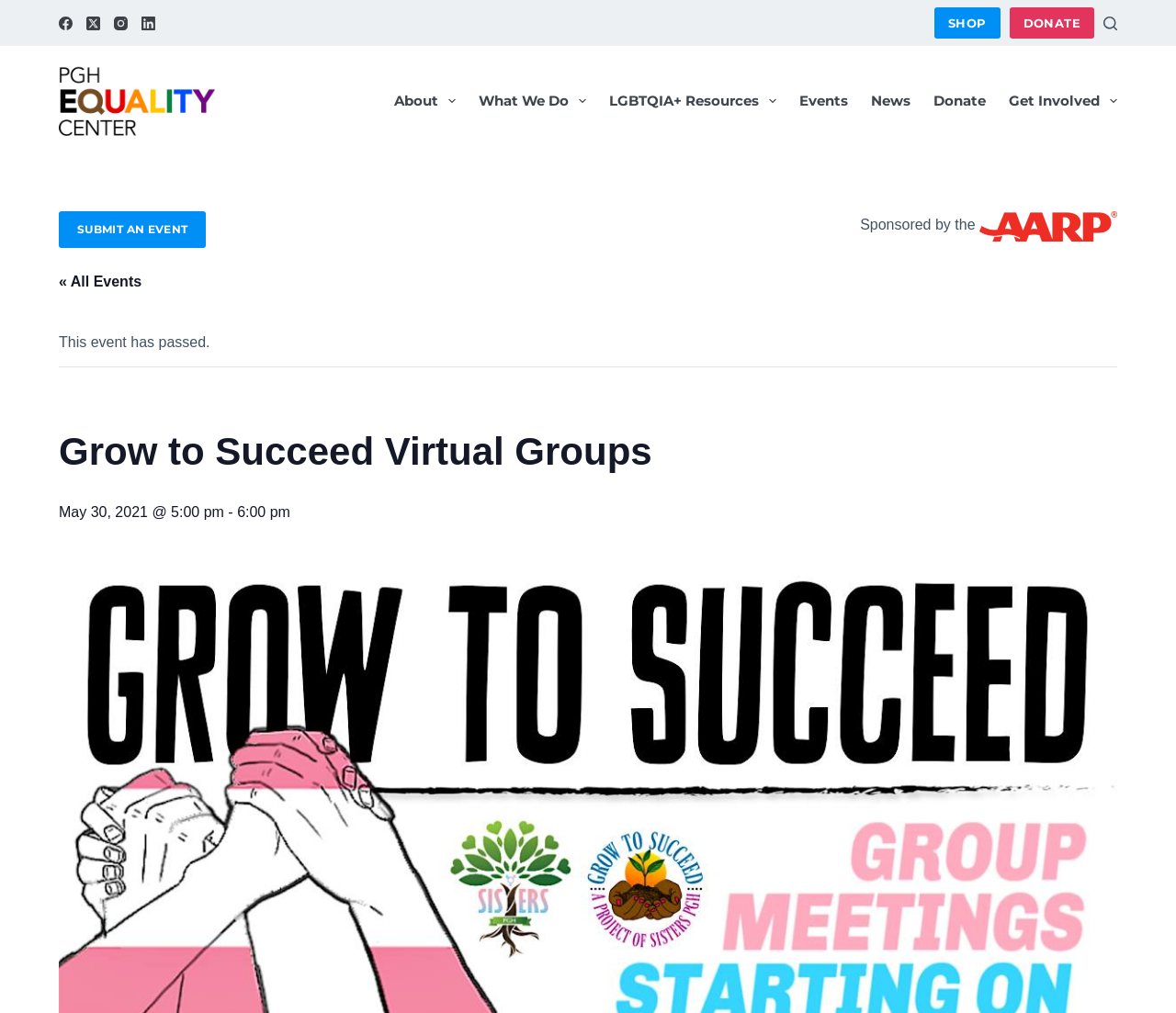Kindly provide the bounding box coordinates of the section you need to click on to fulfill the given instruction: "View the About page".

[0.325, 0.045, 0.397, 0.154]